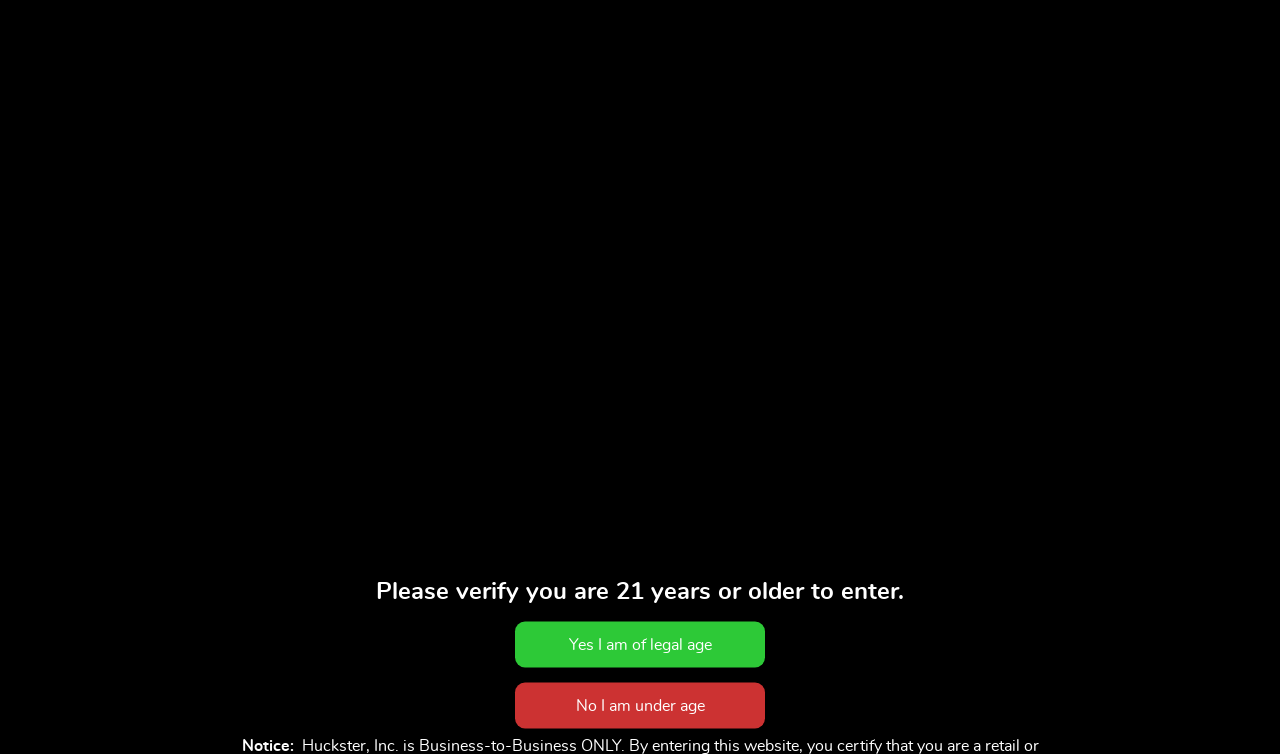Provide a short answer to the following question with just one word or phrase: What is the name of the product?

GLAS Device Kit